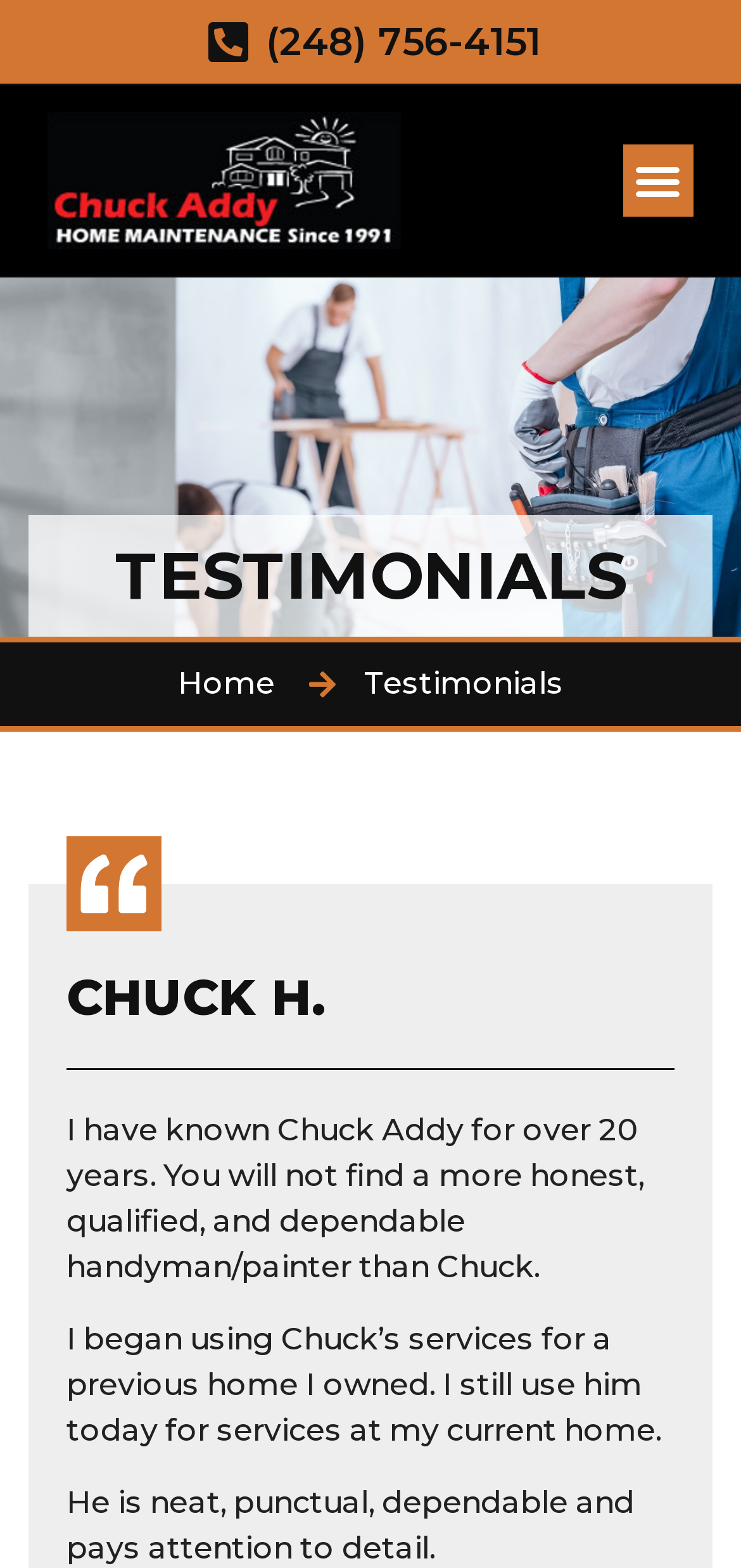Describe all the visual and textual components of the webpage comprehensively.

The webpage is about customer testimonials for Chuck Addy Home Maintenance. At the top left, there is a link to call the company, displaying the phone number "(248) 756-4151". Next to it, on the top left, is the Chuck Addy Site Logo, which is an image with a link. On the top right, there is a button to toggle the menu.

Below the logo, there is a heading "TESTIMONIALS" that spans most of the width of the page. Underneath, there is a link to the "Home" page. To the right of the "Home" link, there is a static text "Testimonials".

The main content of the page is a series of customer testimonials. Each testimonial is preceded by a left quote icon image. The first testimonial is from "CHUCK H.", who praises Chuck Addy as an honest, qualified, and dependable handyman/painter. The testimonial is a paragraph of text that describes Chuck's services and qualities. Below this testimonial, there are two more testimonials, each with a similar format, describing Chuck's services and qualities in detail.